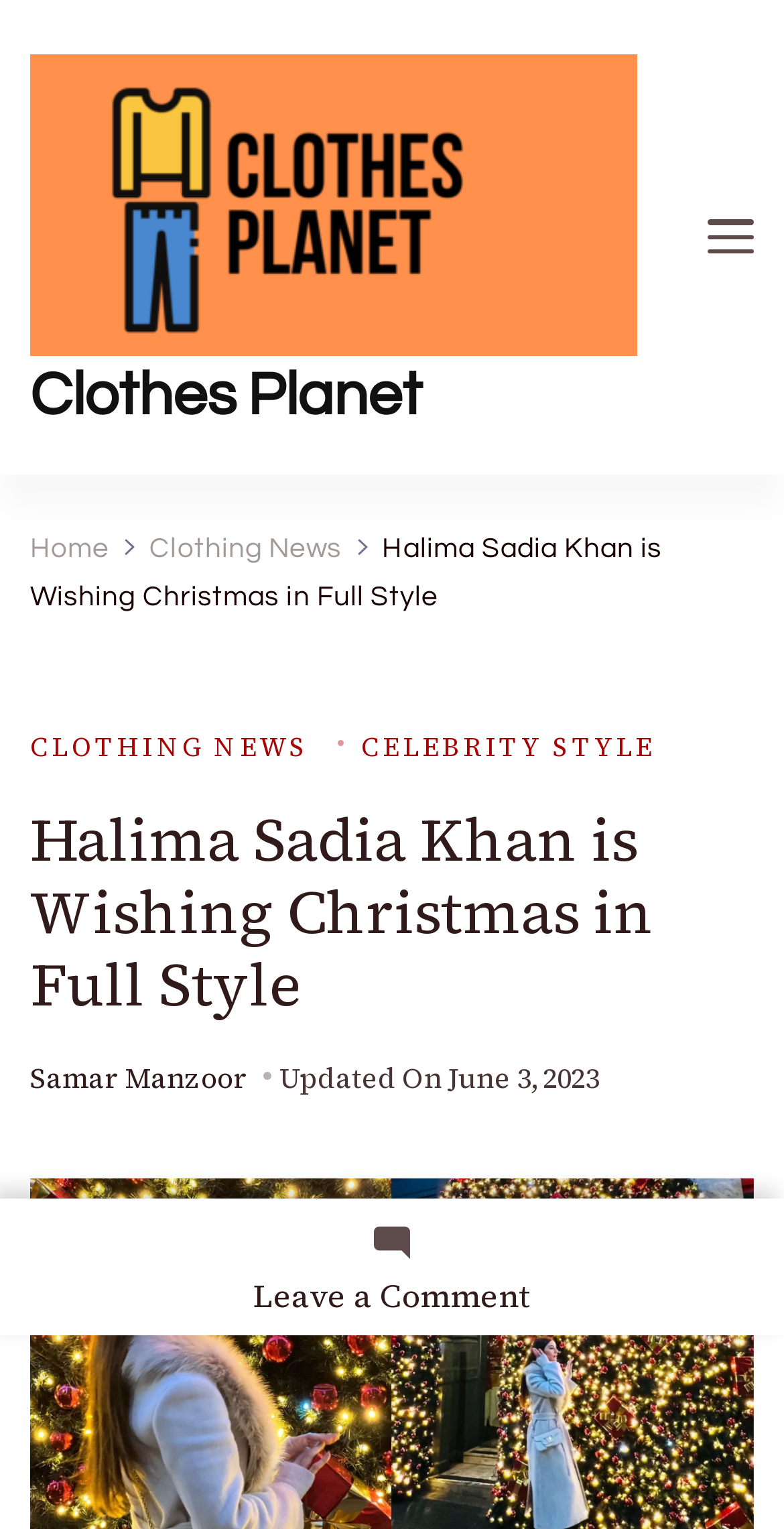What is the website's logo?
Provide a detailed and extensive answer to the question.

The website has a logo with the text 'Clothes Planet' which suggests that it is the logo of the website.